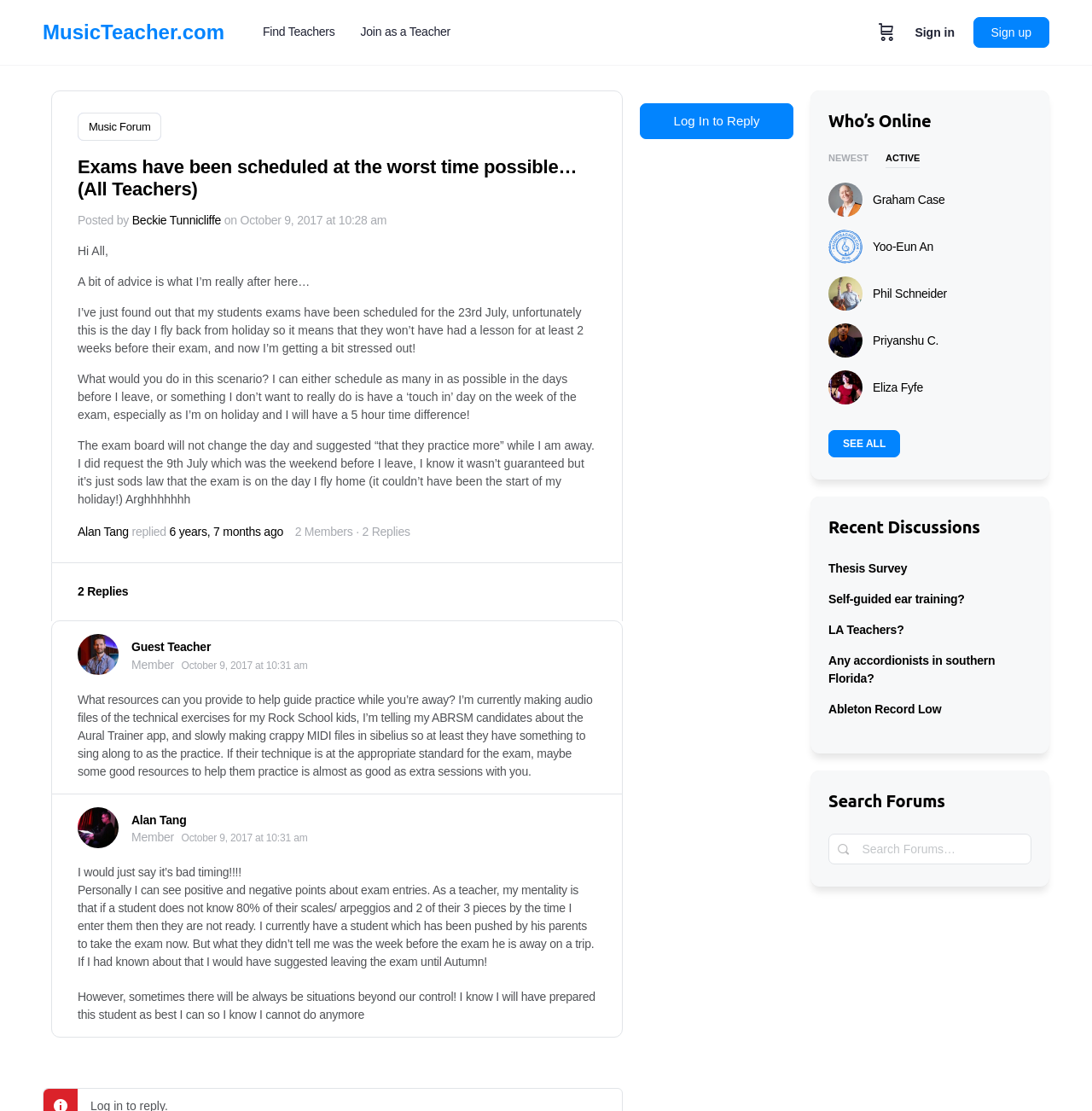Describe all the significant parts and information present on the webpage.

This webpage appears to be a forum discussion page on MusicTeacher.com. At the top, there is a navigation bar with links to "MusicTeacher.com", "Find Teachers", "Join as a Teacher", a cart icon, "Sign in", and "Sign up". Below the navigation bar, there is a heading that reads "Exams have been scheduled at the worst time possible… (All Teachers)".

The main content of the page is a discussion thread started by Beckie Tunnicliffe, who is seeking advice on how to handle a situation where her students' exams have been scheduled on the day she returns from holiday. The discussion thread includes several replies from other users, including Alan Tang and Guest Teacher, who offer suggestions and share their own experiences.

To the right of the discussion thread, there is a section titled "Who's Online" that displays a list of online users, including their profile photos and names. Below this section, there are links to "NEWEST" and "ACTIVE" discussions, as well as a list of recent discussions.

At the bottom of the page, there is a search bar that allows users to search the forums.